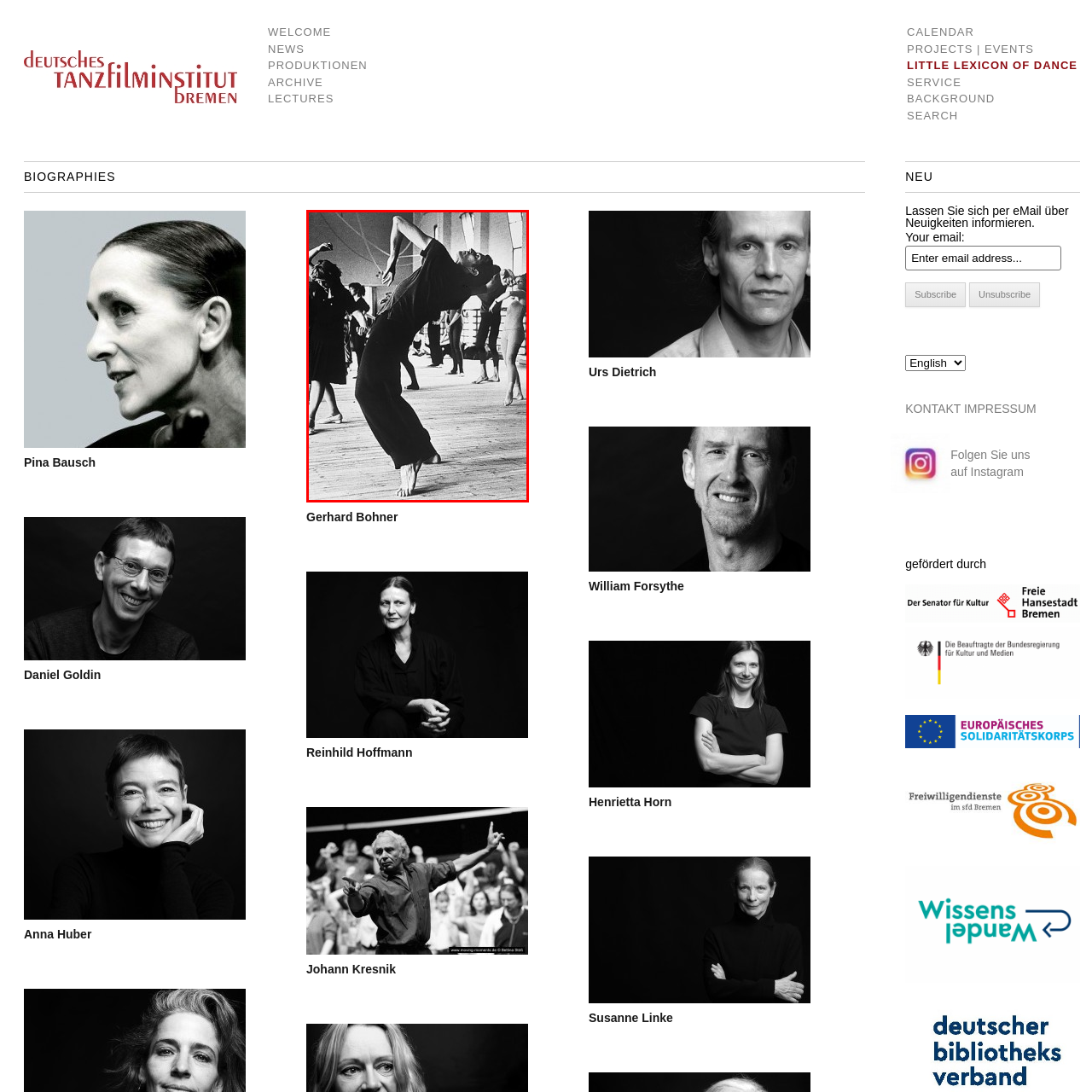What is the setting of the photograph?
Focus on the section marked by the red bounding box and elaborate on the question as thoroughly as possible.

The setting of the photograph is a spacious dance studio, characterized by wooden floors and ample natural light filtering through large windows, as described in the caption.